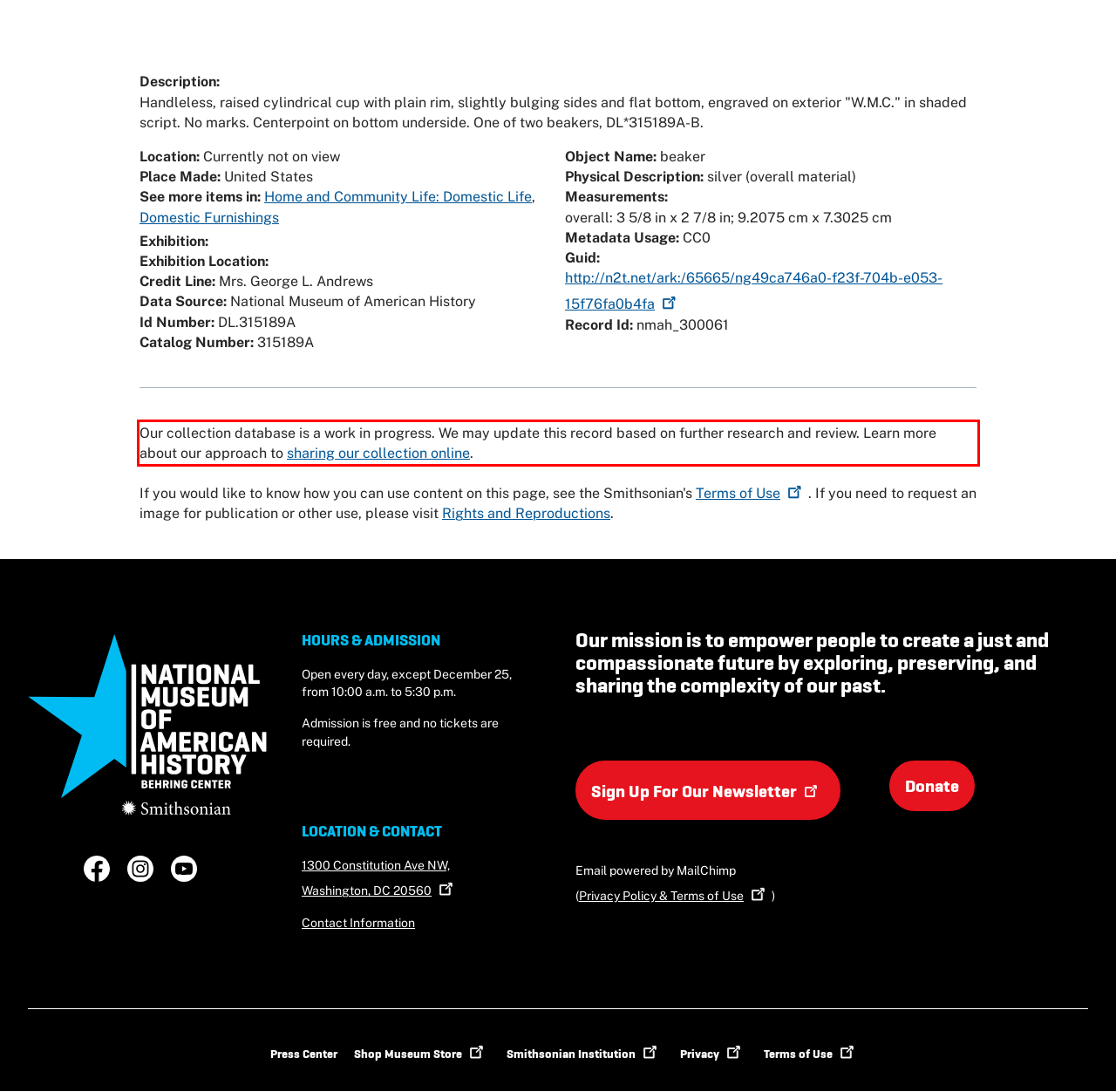Given the screenshot of a webpage, identify the red rectangle bounding box and recognize the text content inside it, generating the extracted text.

Our collection database is a work in progress. We may update this record based on further research and review. Learn more about our approach to sharing our collection online.